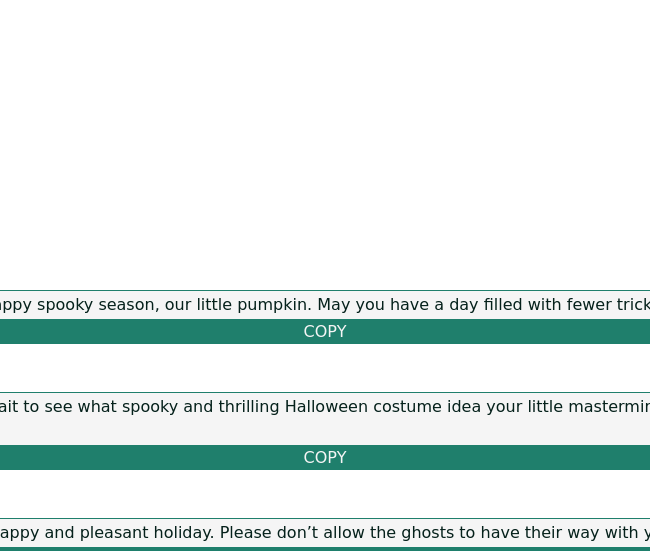What is the tone of the image?
Using the image, answer in one word or phrase.

Festive and nurturing